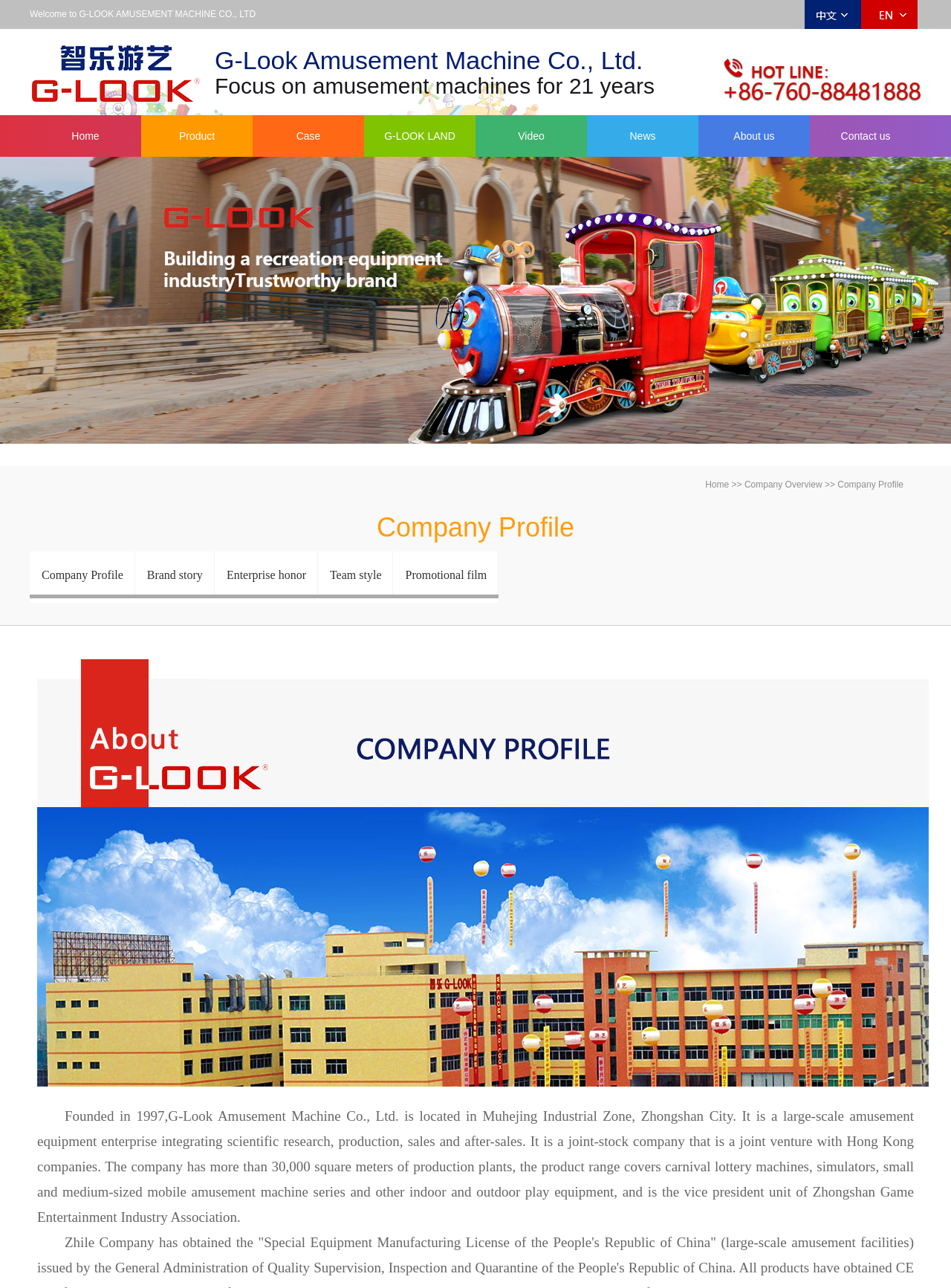Show the bounding box coordinates for the HTML element described as: "REDEMPTION".

[0.148, 0.166, 0.266, 0.188]